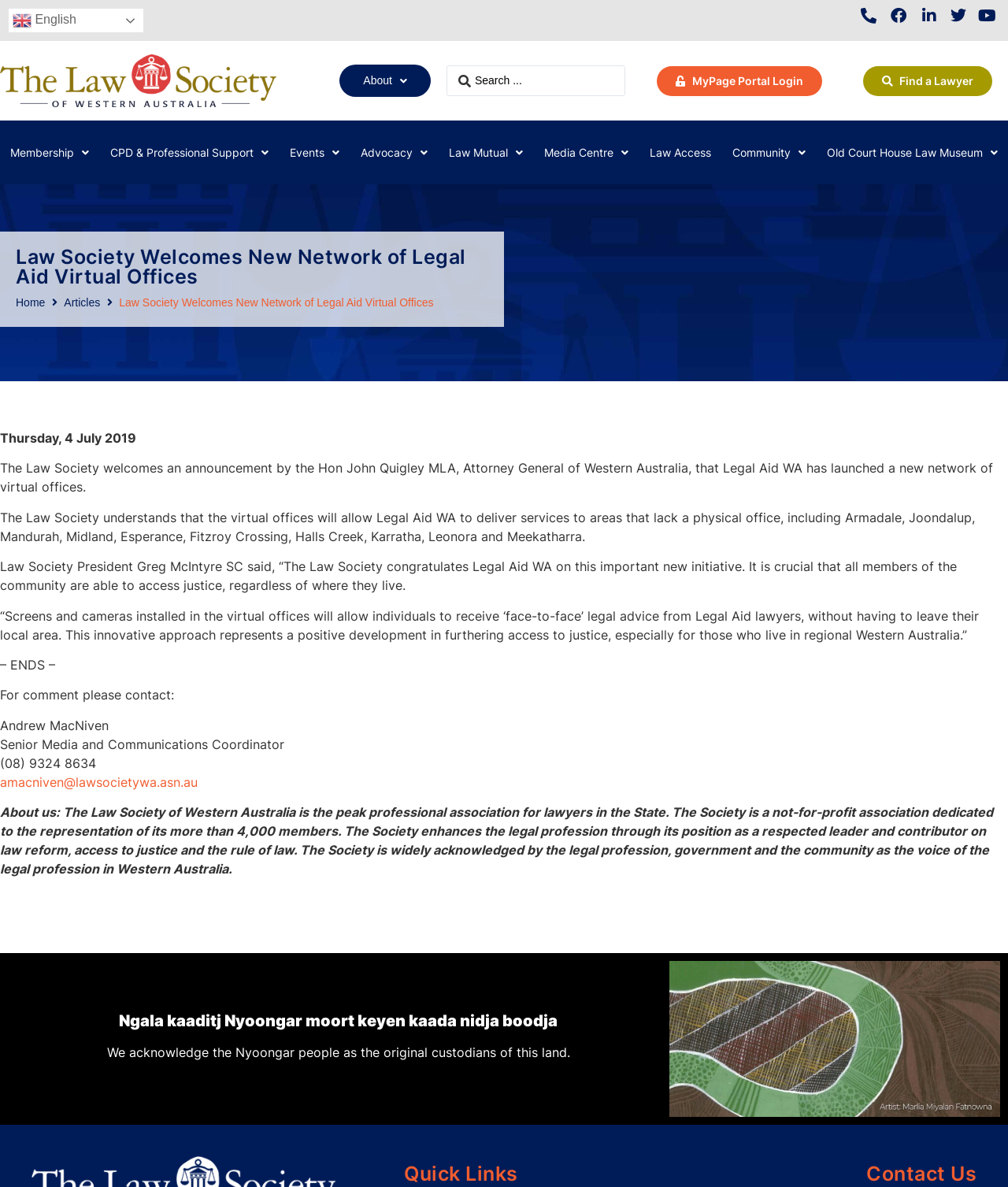Given the description "Find a Lawyer", determine the bounding box of the corresponding UI element.

[0.856, 0.055, 0.984, 0.081]